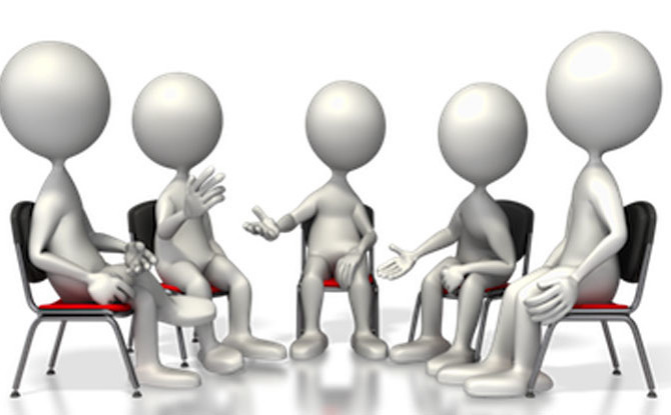How many figures are engaged in the discussion?
Based on the screenshot, provide a one-word or short-phrase response.

Five